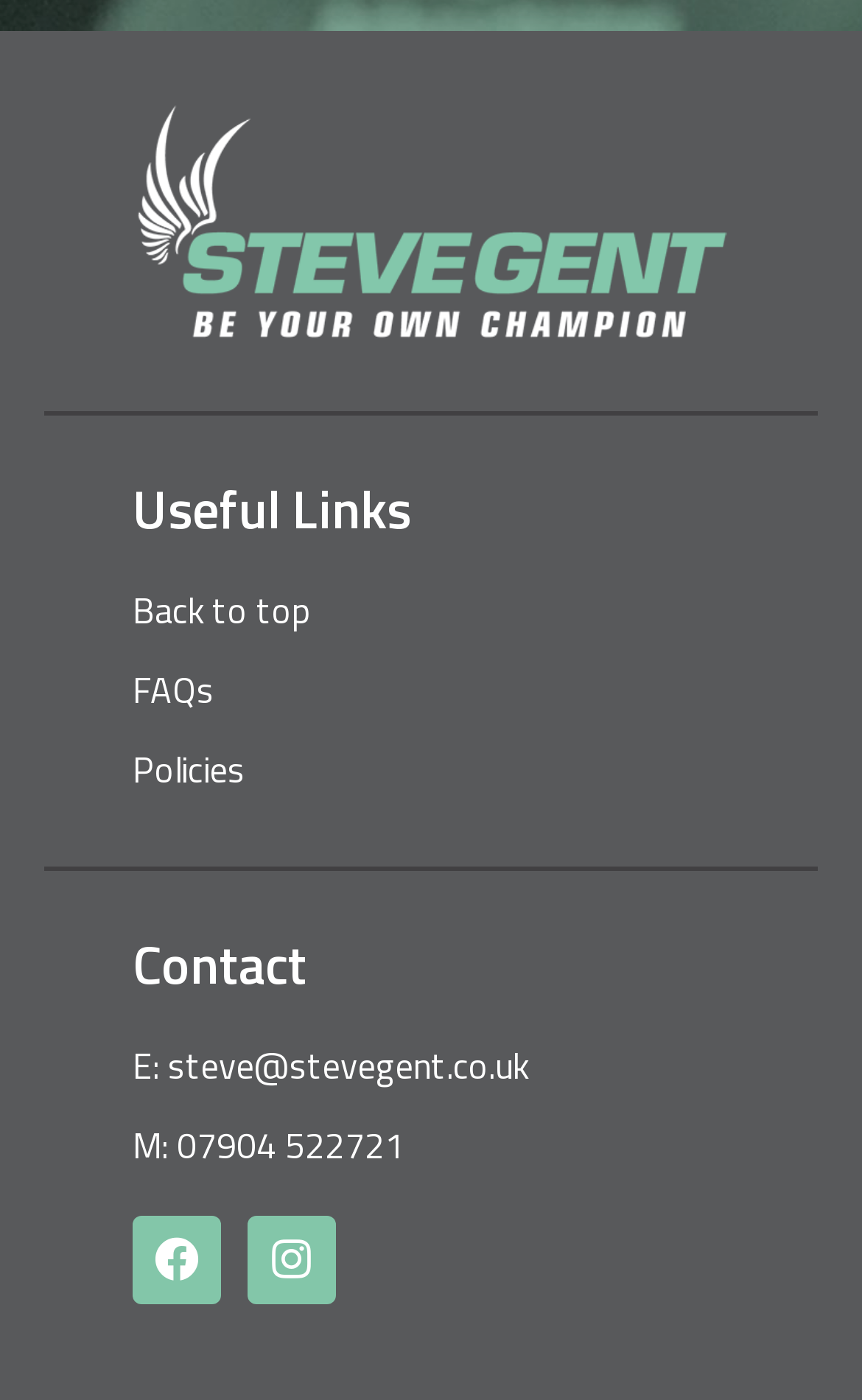Please find the bounding box coordinates (top-left x, top-left y, bottom-right x, bottom-right y) in the screenshot for the UI element described as follows: Policies

[0.154, 0.531, 0.285, 0.569]